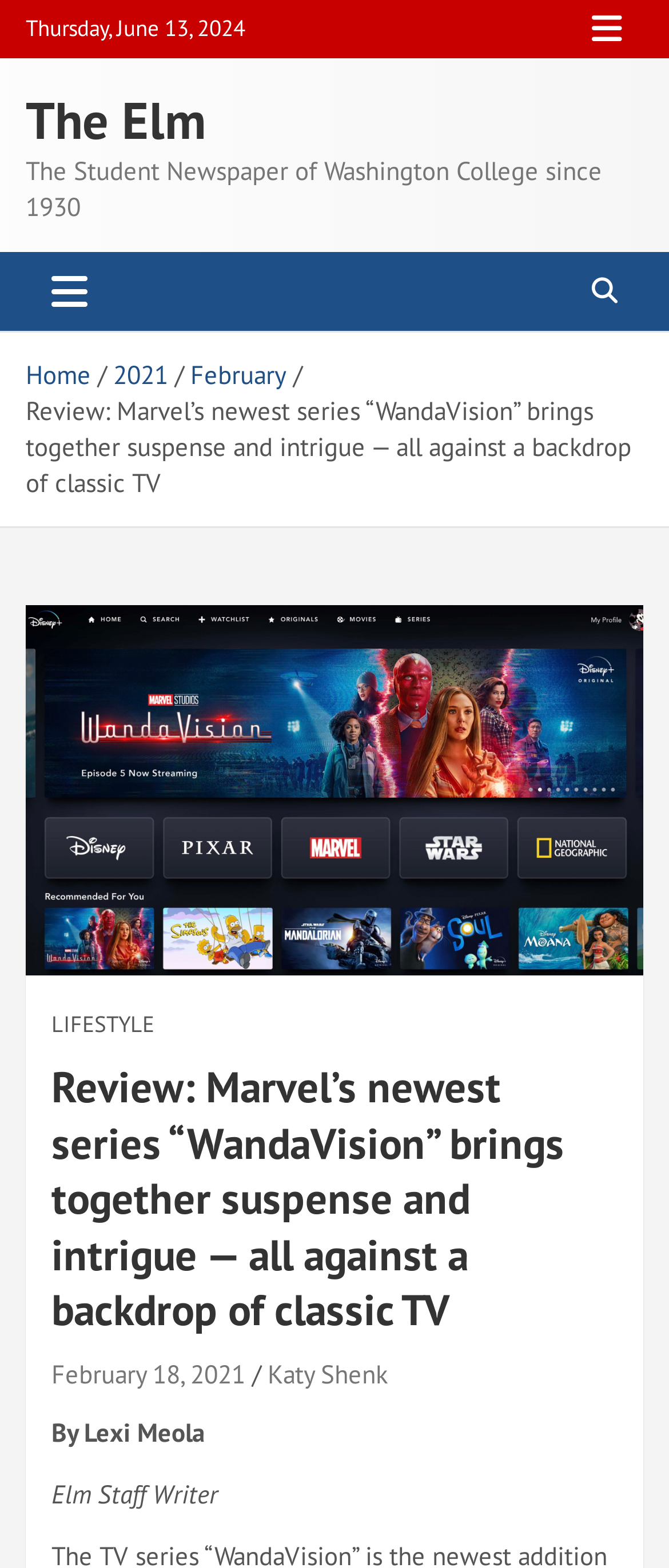Based on the image, give a detailed response to the question: What is the category of the article?

I found the category of the article by looking at the middle of the webpage, where it says 'LIFESTYLE' in a link element.